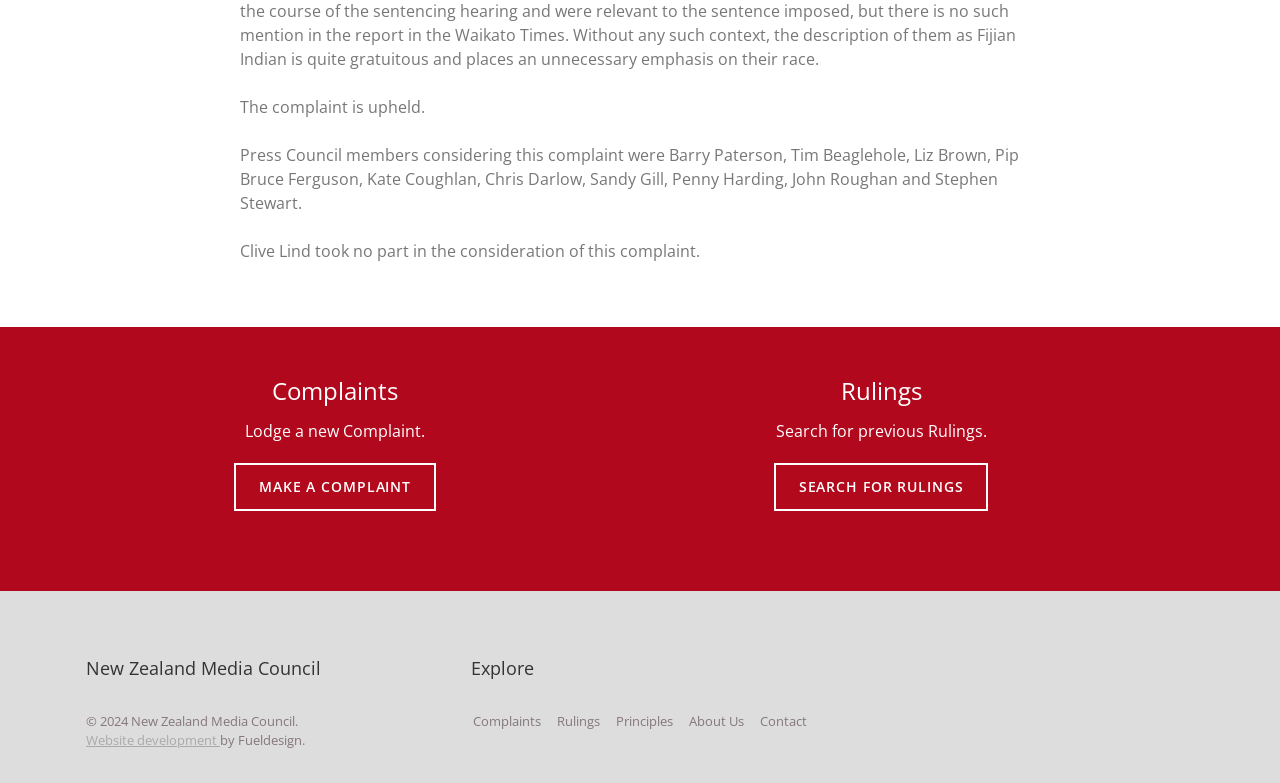Bounding box coordinates should be in the format (top-left x, top-left y, bottom-right x, bottom-right y) and all values should be floating point numbers between 0 and 1. Determine the bounding box coordinate for the UI element described as: SEARCH FOR RULINGS

[0.604, 0.591, 0.772, 0.653]